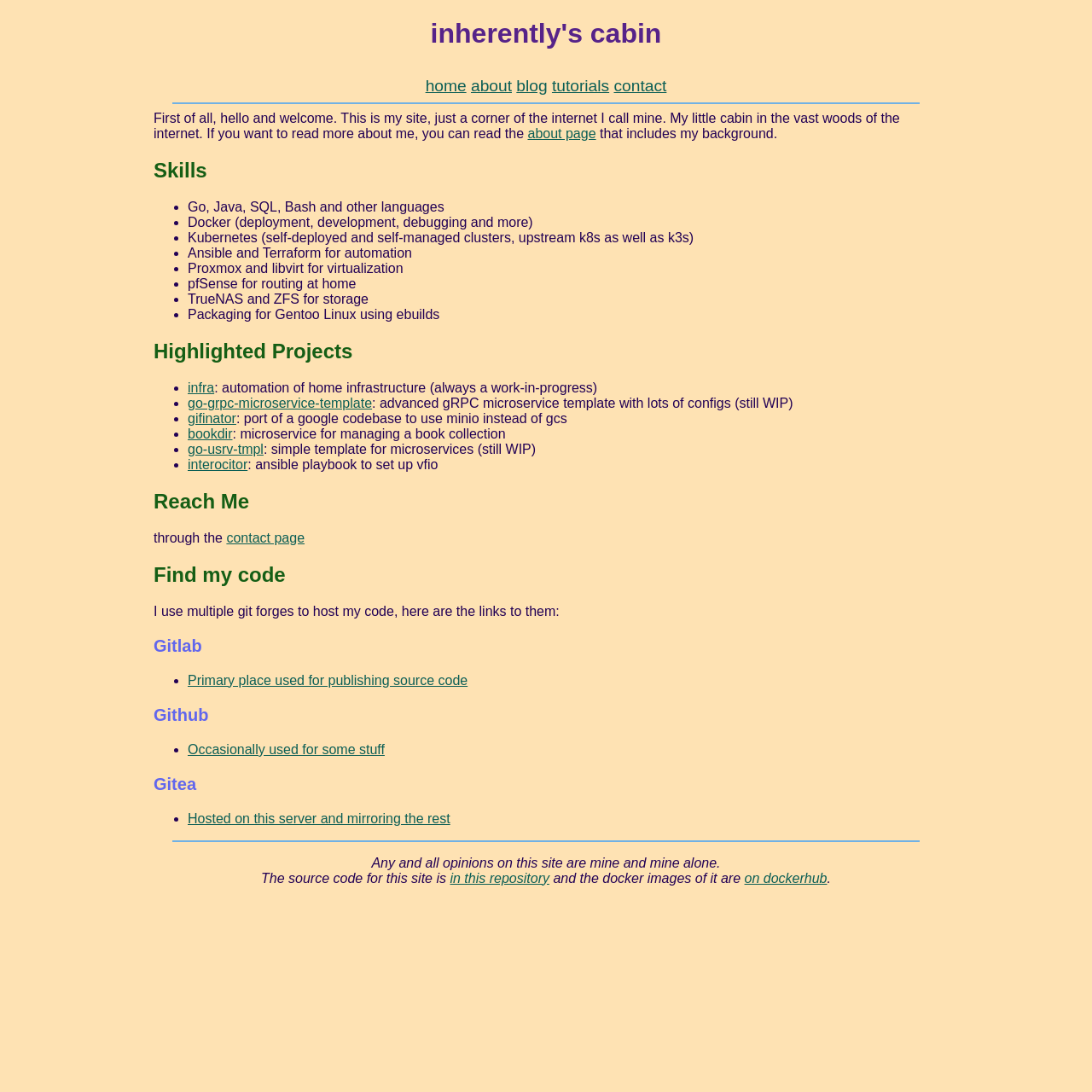Provide the bounding box coordinates of the section that needs to be clicked to accomplish the following instruction: "Select an option from the dropdown menu."

None